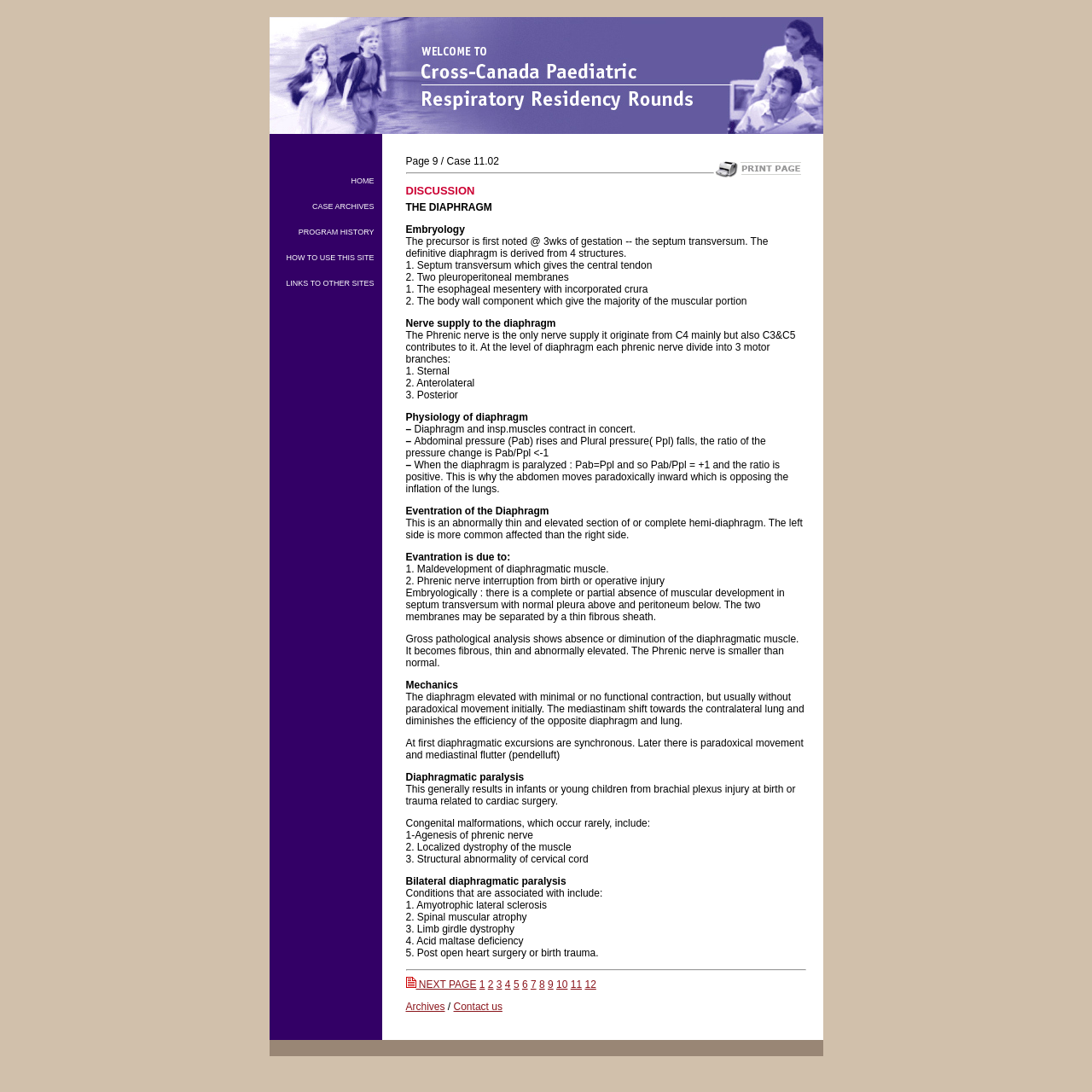Predict the bounding box of the UI element based on this description: "NEXT PAGE".

[0.371, 0.896, 0.436, 0.907]